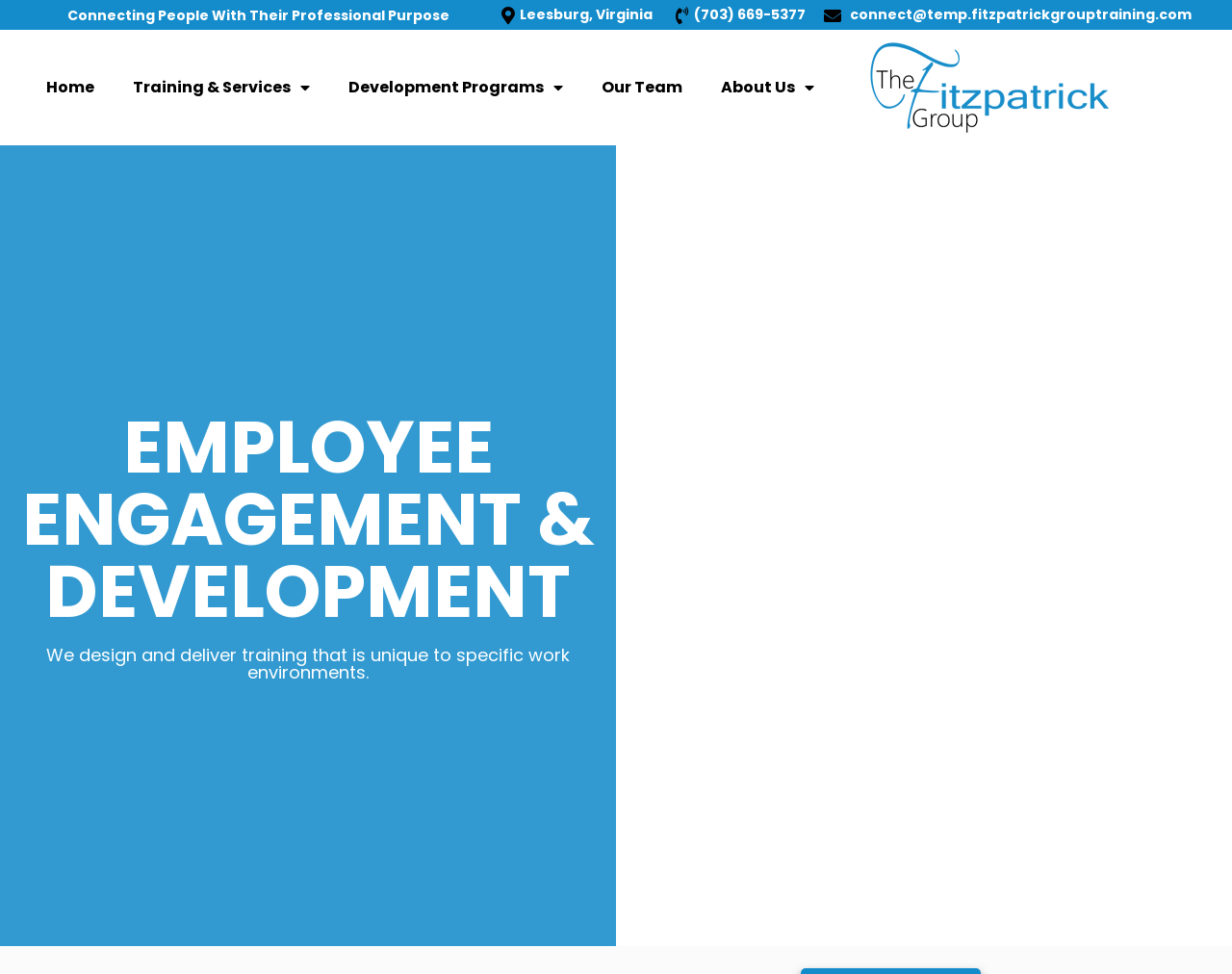Refer to the image and answer the question with as much detail as possible: What is the name of the company?

I found the name of the company by looking at the root element on the webpage, which says 'Employee Engagement And Development – The Fitzpatrick Group'. This suggests that the company name is The Fitzpatrick Group.